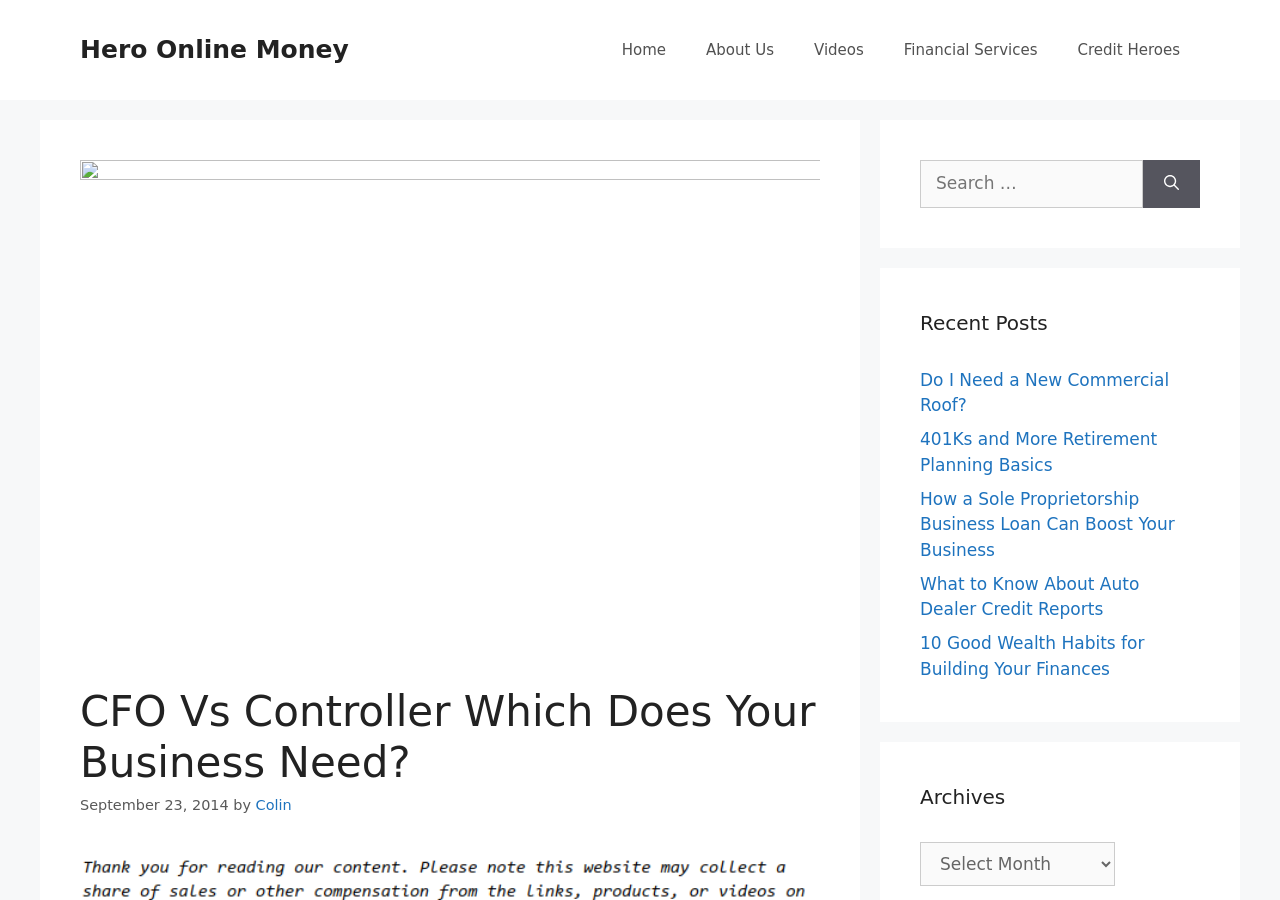Identify the bounding box coordinates of the element to click to follow this instruction: 'Check recent posts'. Ensure the coordinates are four float values between 0 and 1, provided as [left, top, right, bottom].

[0.719, 0.342, 0.938, 0.375]